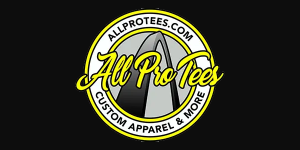Using the image as a reference, answer the following question in as much detail as possible:
What is the shape of the structure in the logo?

The logo features a stylized depiction of a tent-like structure, symbolizing the brand's focus on quality and creativity, which suggests that the shape of the structure in the logo is tent-like.